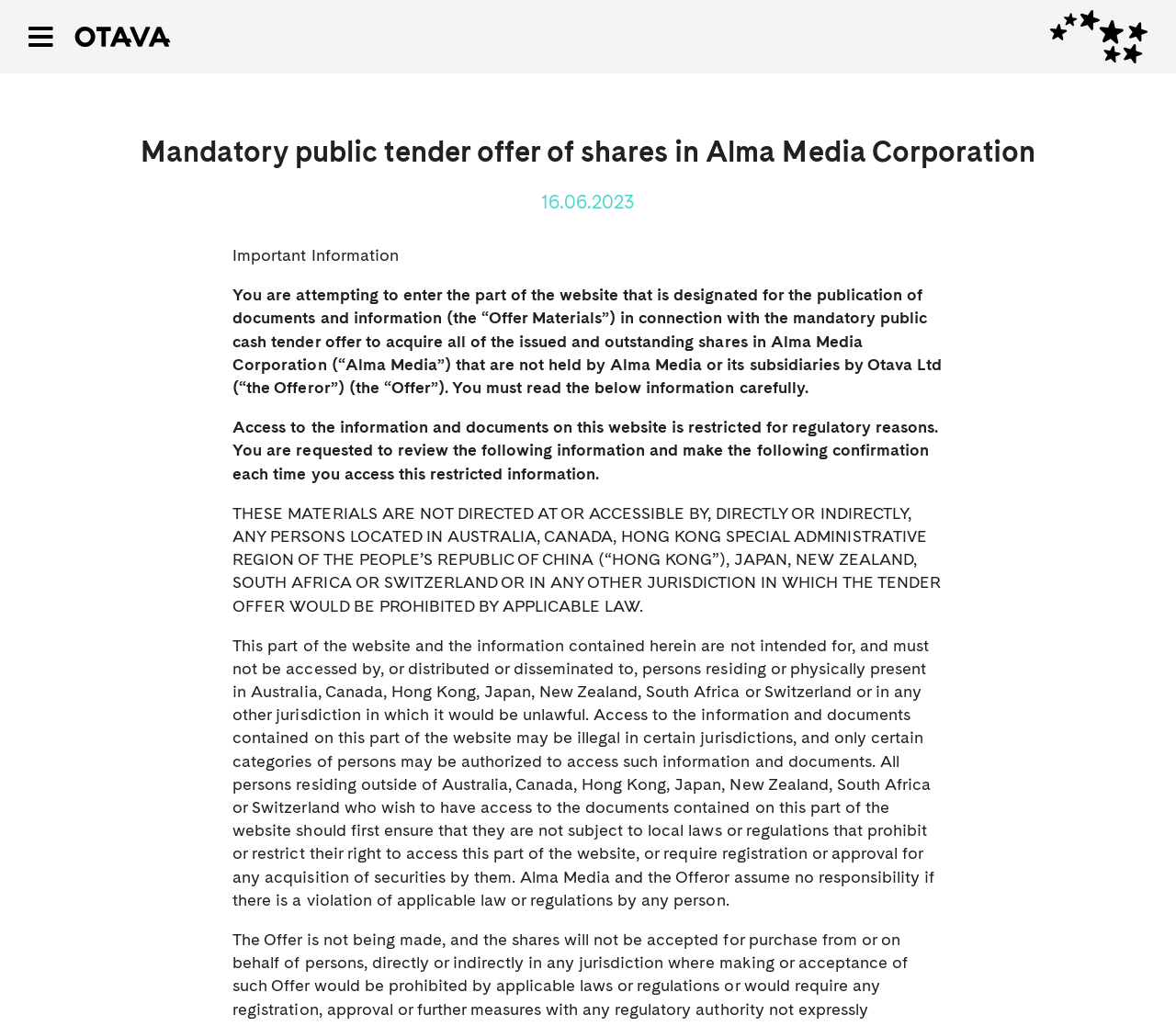What is the date mentioned on the webpage?
Refer to the image and give a detailed response to the question.

I found the date '16.06.2023' mentioned on the webpage in the header section, which is a static text element with bounding box coordinates [0.46, 0.186, 0.54, 0.208].